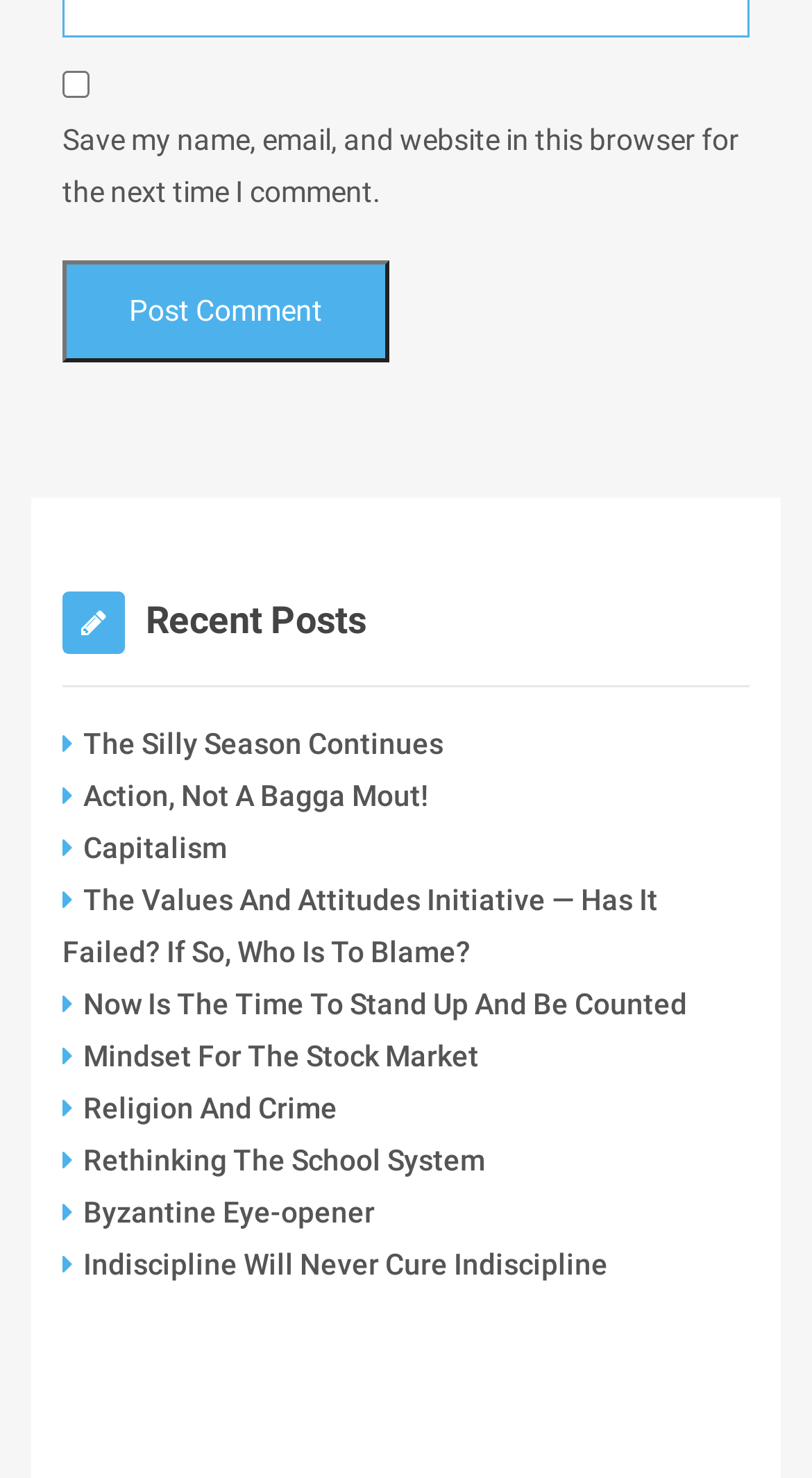Find the bounding box coordinates for the UI element that matches this description: "Byzantine Eye-opener".

[0.077, 0.809, 0.462, 0.832]